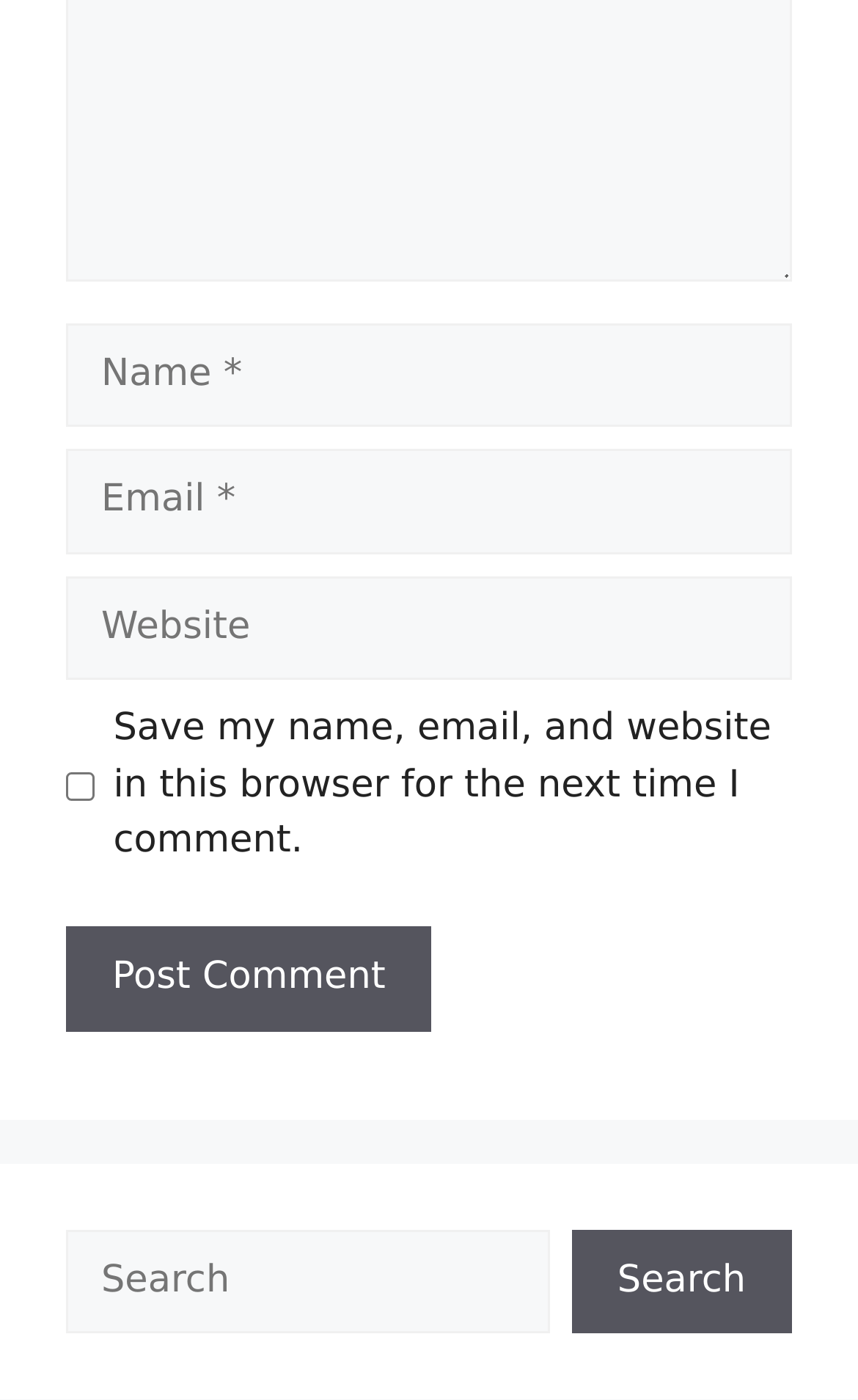Respond to the question below with a concise word or phrase:
What is the purpose of the button at the bottom?

Post Comment